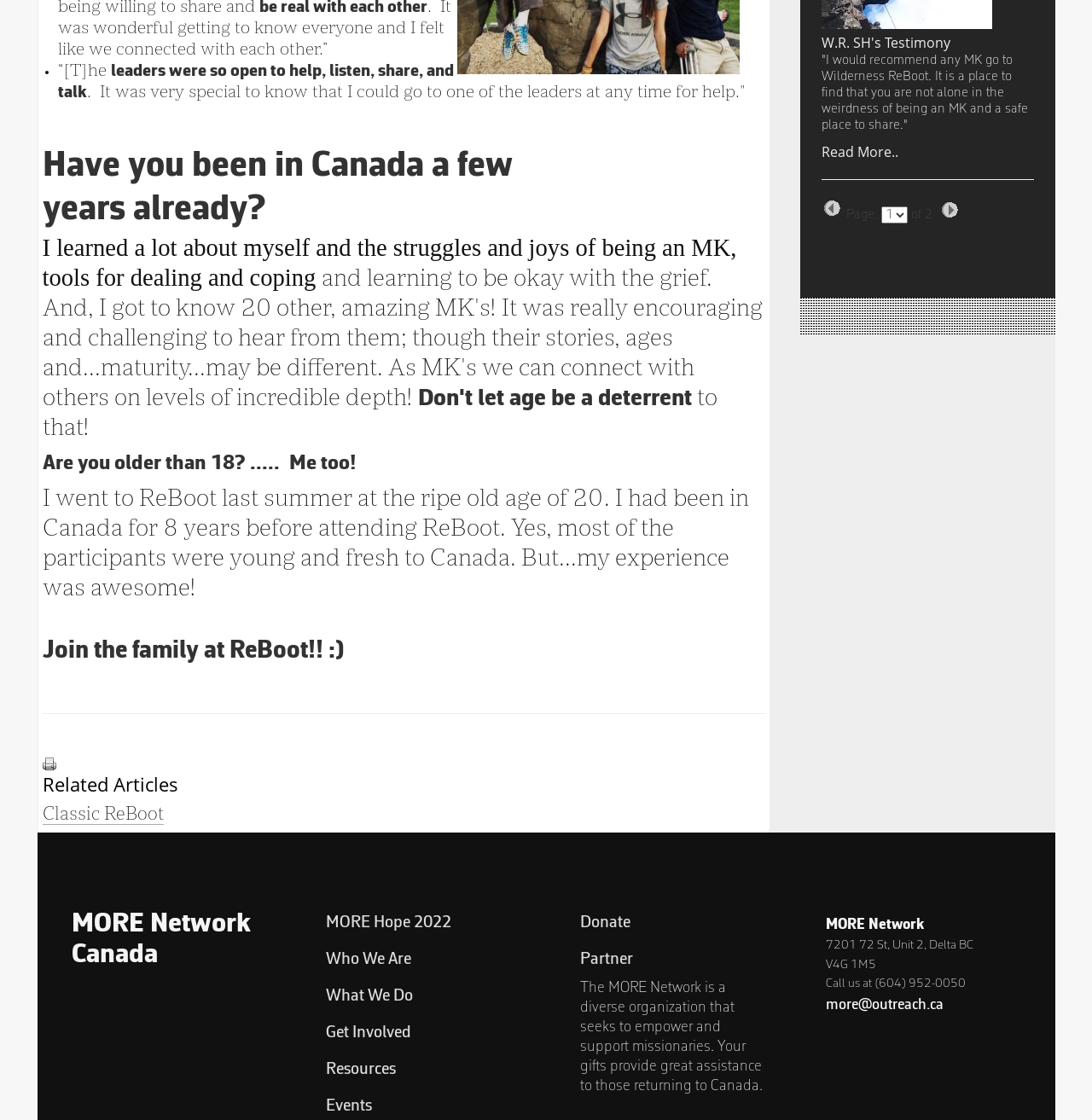Based on the element description "Get Involved", predict the bounding box coordinates of the UI element.

[0.298, 0.913, 0.376, 0.932]